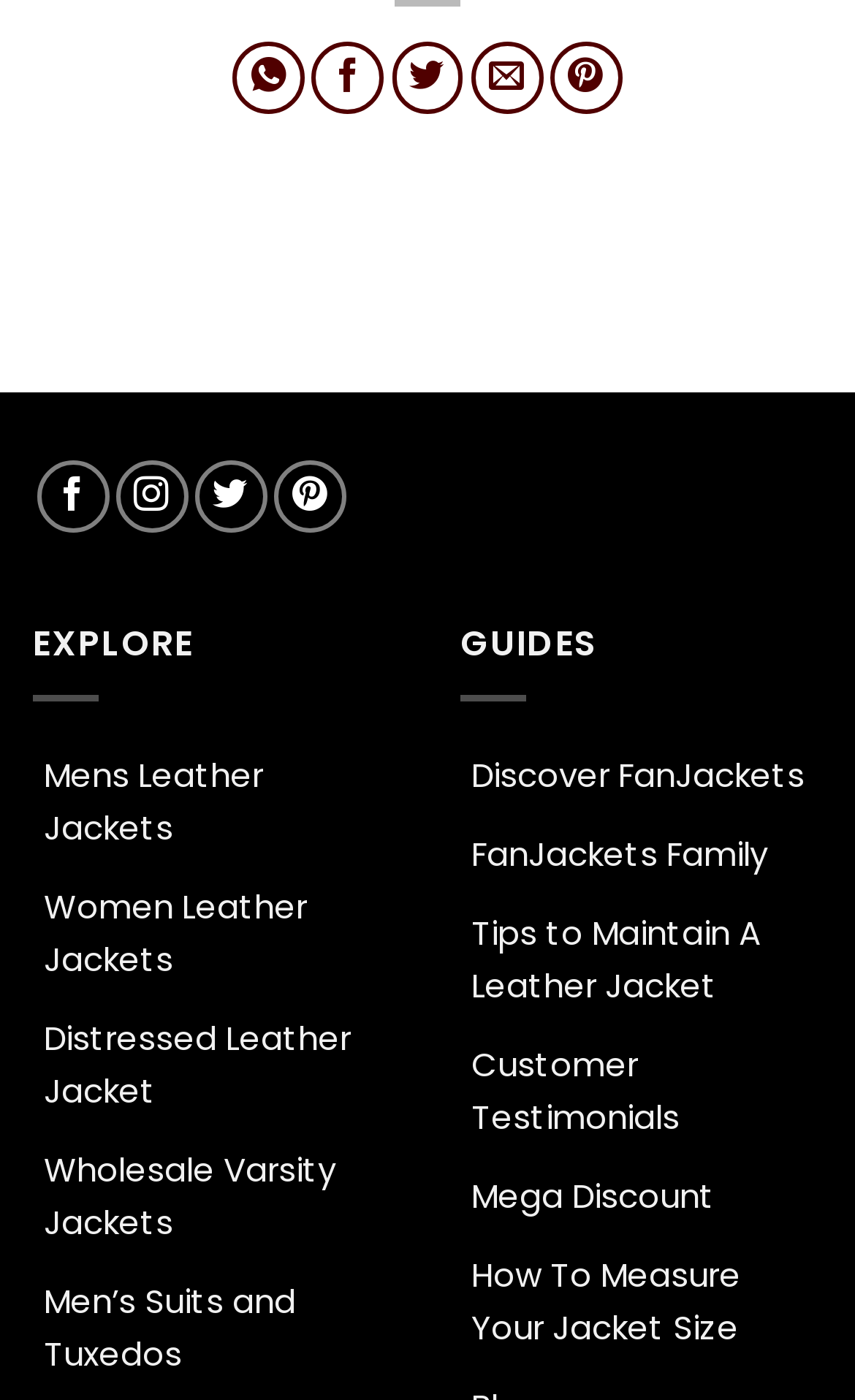Predict the bounding box for the UI component with the following description: "Customer Testimonials".

[0.538, 0.732, 0.962, 0.826]